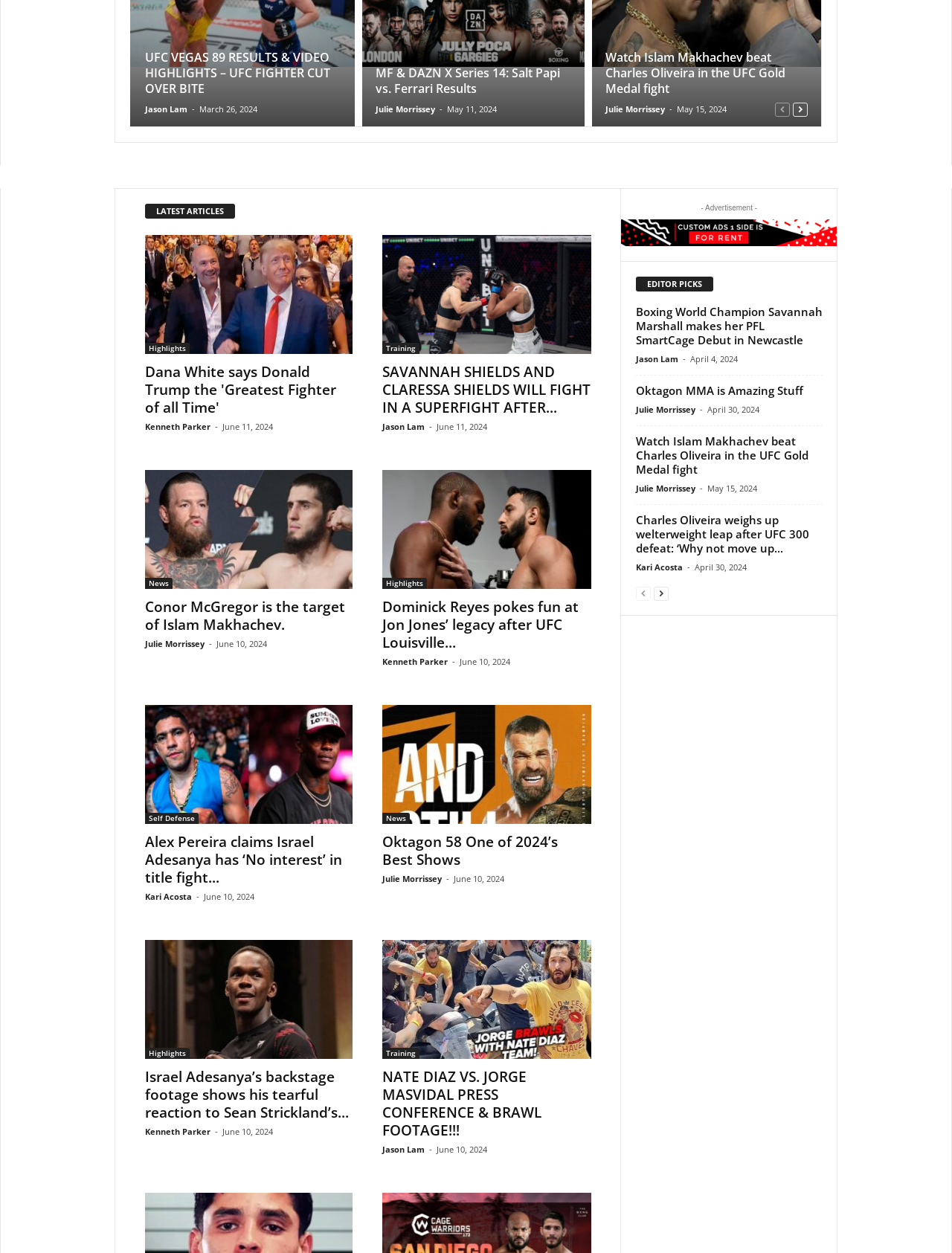What is the category of the article 'Conor McGregor is the target of Islam Makhachev.'?
Please answer using one word or phrase, based on the screenshot.

News